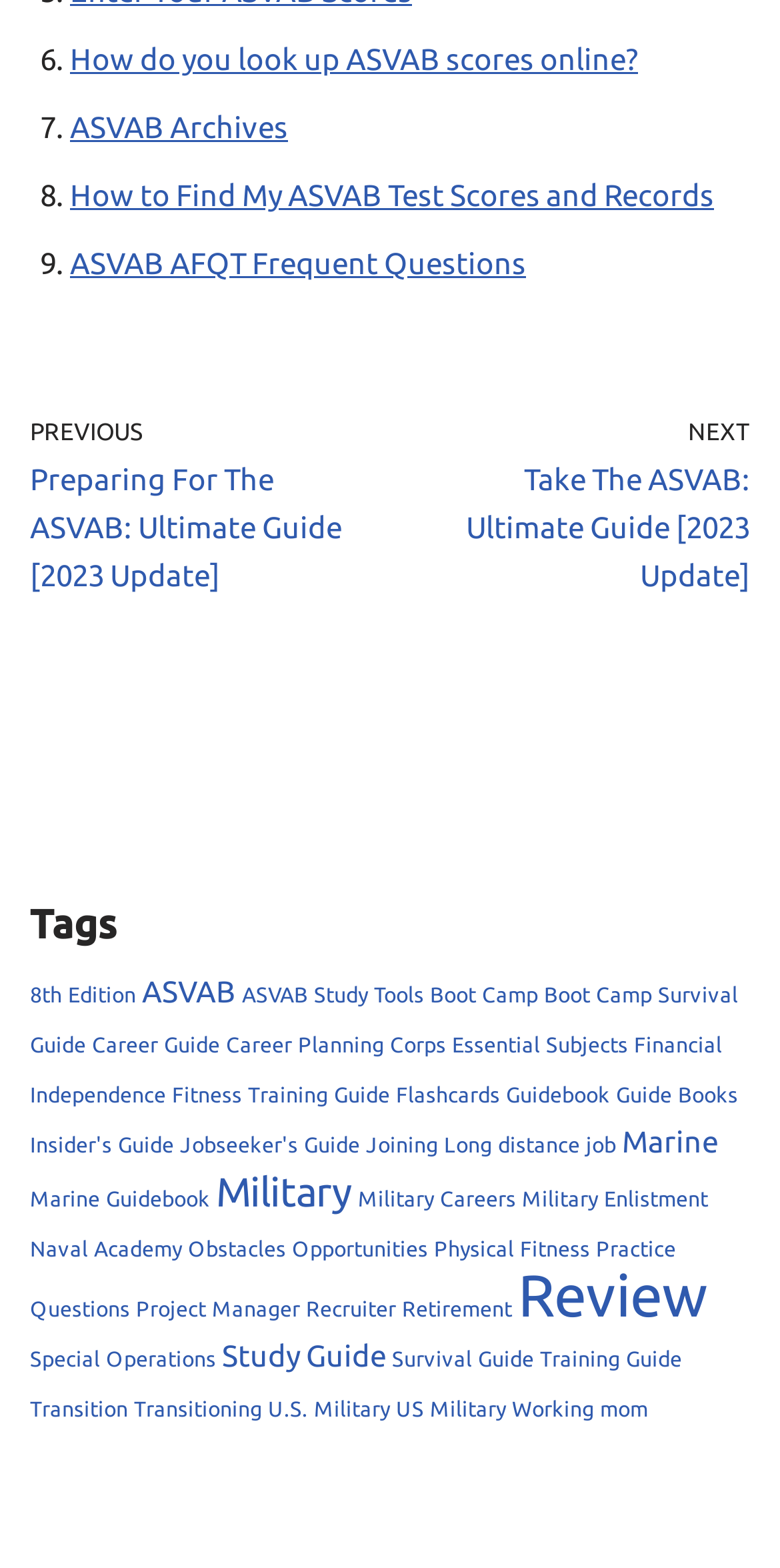Determine the bounding box for the UI element as described: "Long distance job". The coordinates should be represented as four float numbers between 0 and 1, formatted as [left, top, right, bottom].

[0.569, 0.722, 0.79, 0.738]